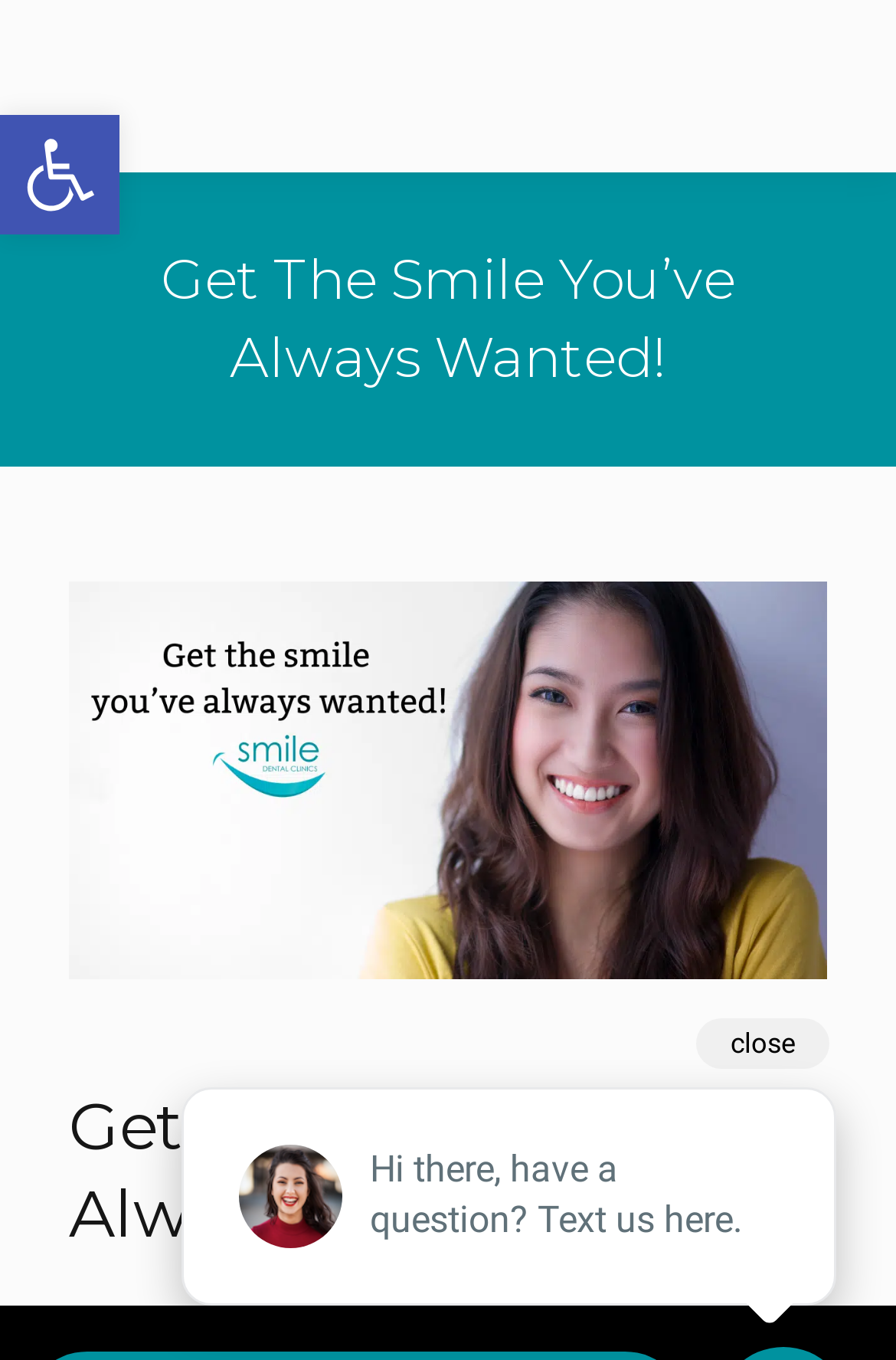Using the provided element description: "close", identify the bounding box coordinates. The coordinates should be four floats between 0 and 1 in the order [left, top, right, bottom].

[0.777, 0.749, 0.926, 0.786]